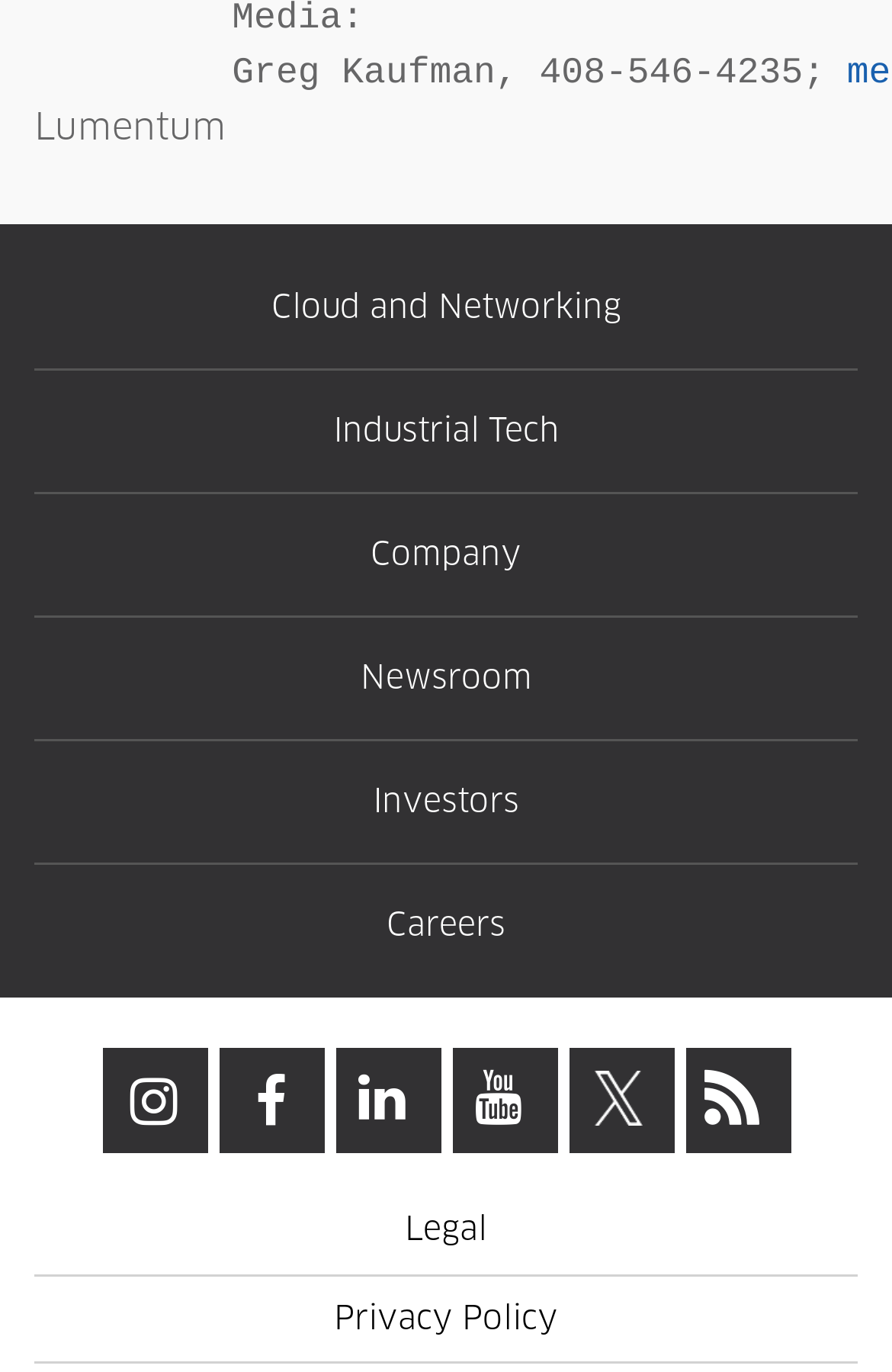Please specify the bounding box coordinates of the clickable region to carry out the following instruction: "Go to Careers page". The coordinates should be four float numbers between 0 and 1, in the format [left, top, right, bottom].

[0.433, 0.664, 0.567, 0.687]